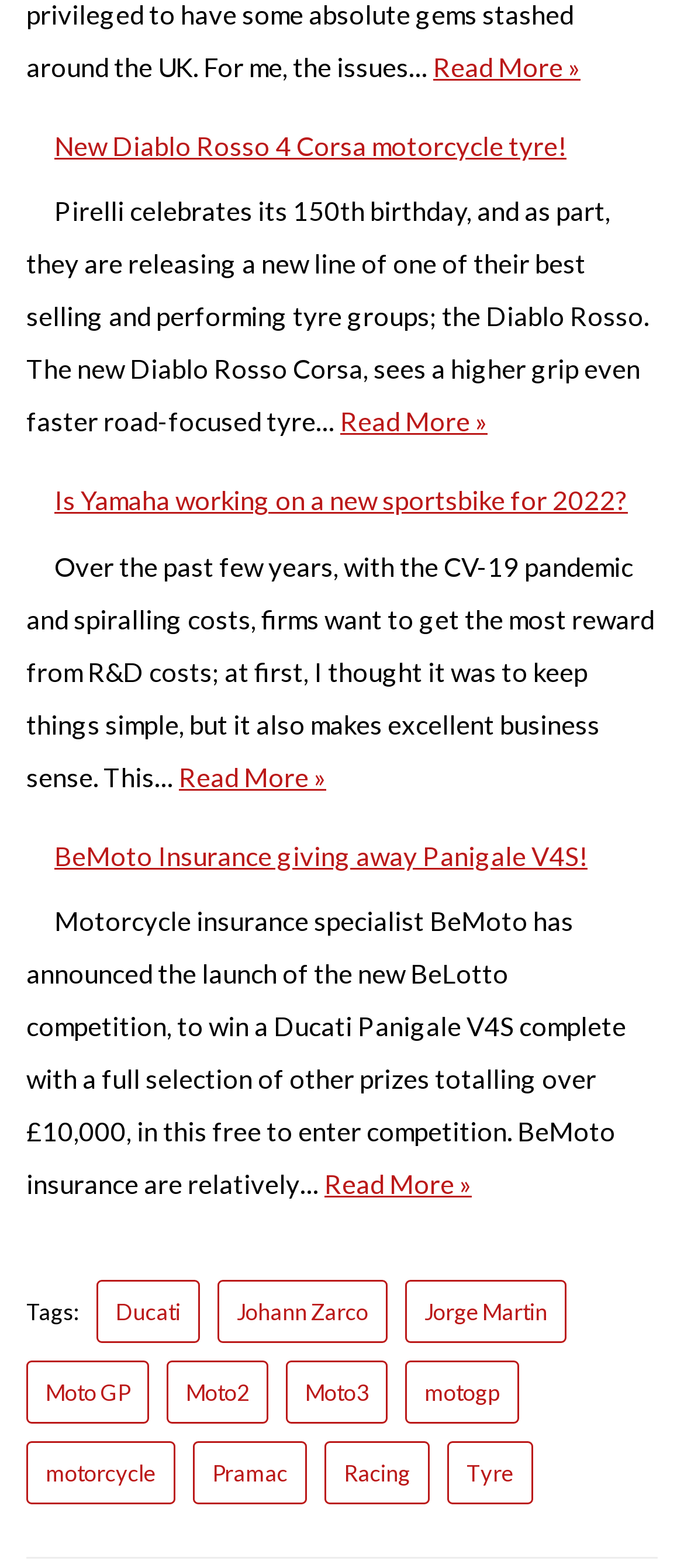Kindly determine the bounding box coordinates for the clickable area to achieve the given instruction: "Read more about Pirelli's 150th birthday celebration".

[0.633, 0.032, 0.849, 0.052]